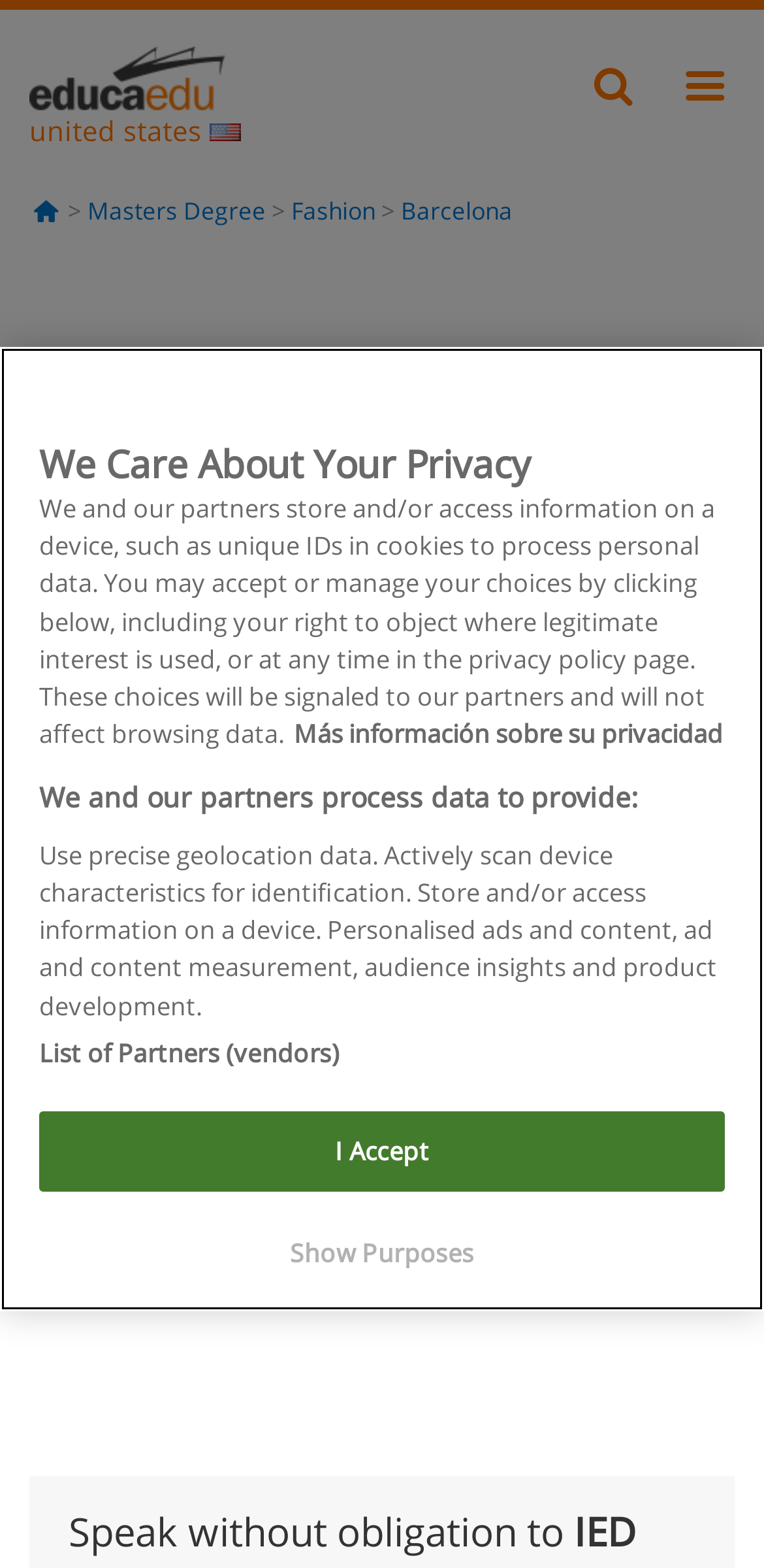Using a single word or phrase, answer the following question: 
What is the location of the master's program?

Barcelona